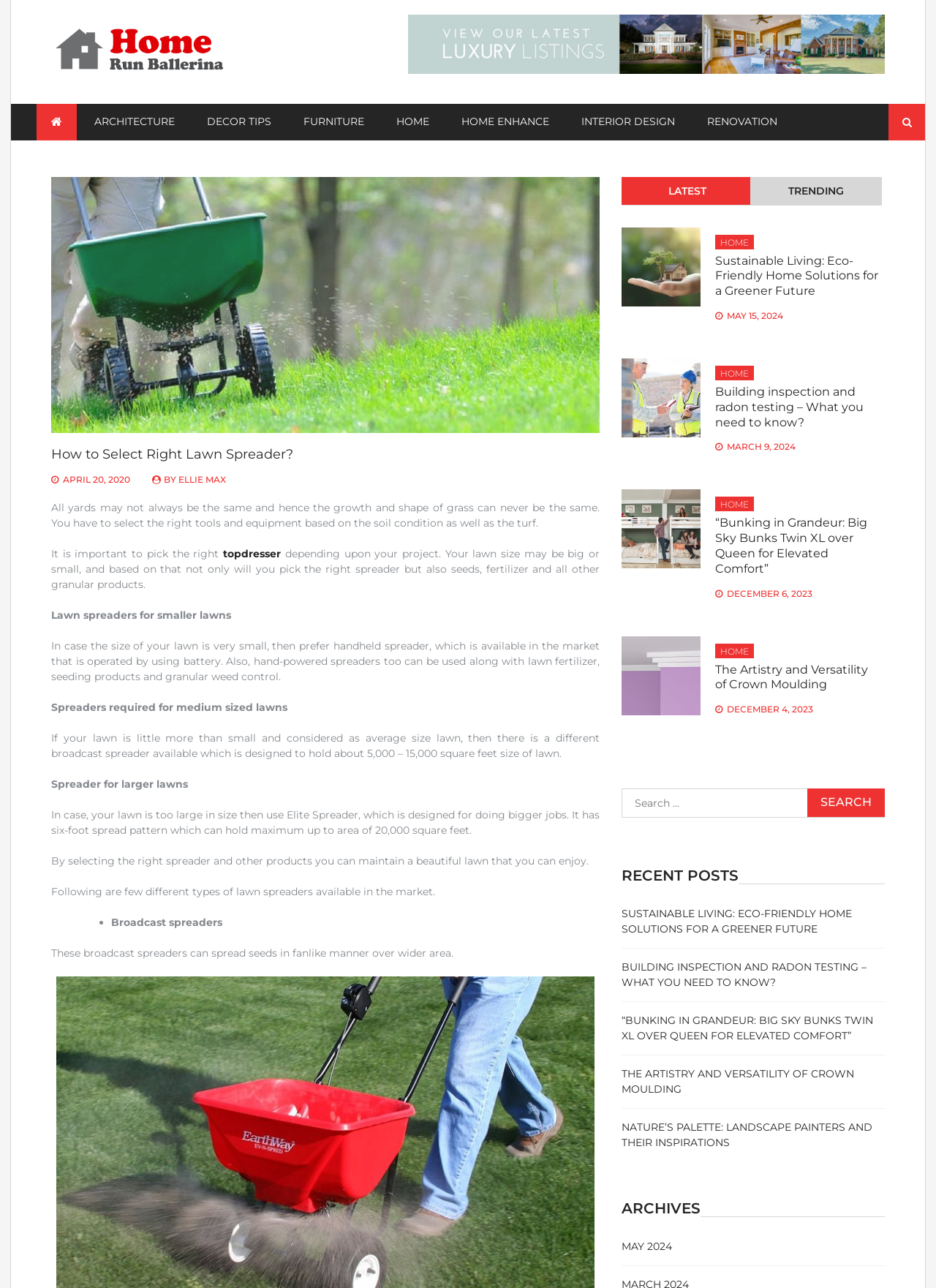Using the provided element description, identify the bounding box coordinates as (top-left x, top-left y, bottom-right x, bottom-right y). Ensure all values are between 0 and 1. Description: parent_node: Search for:

[0.949, 0.08, 0.988, 0.109]